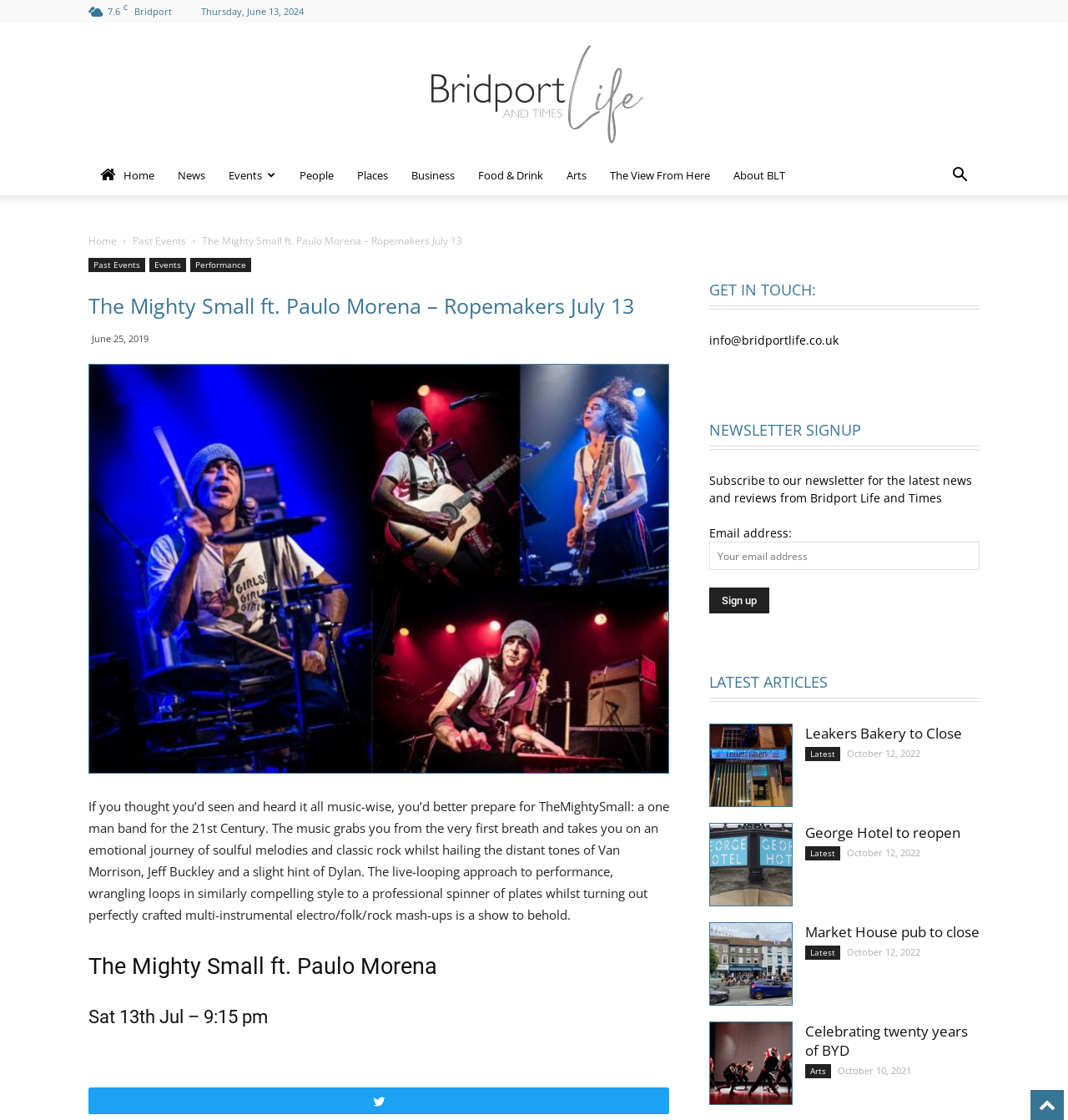Locate and extract the text of the main heading on the webpage.

The Mighty Small ft. Paulo Morena – Ropemakers July 13